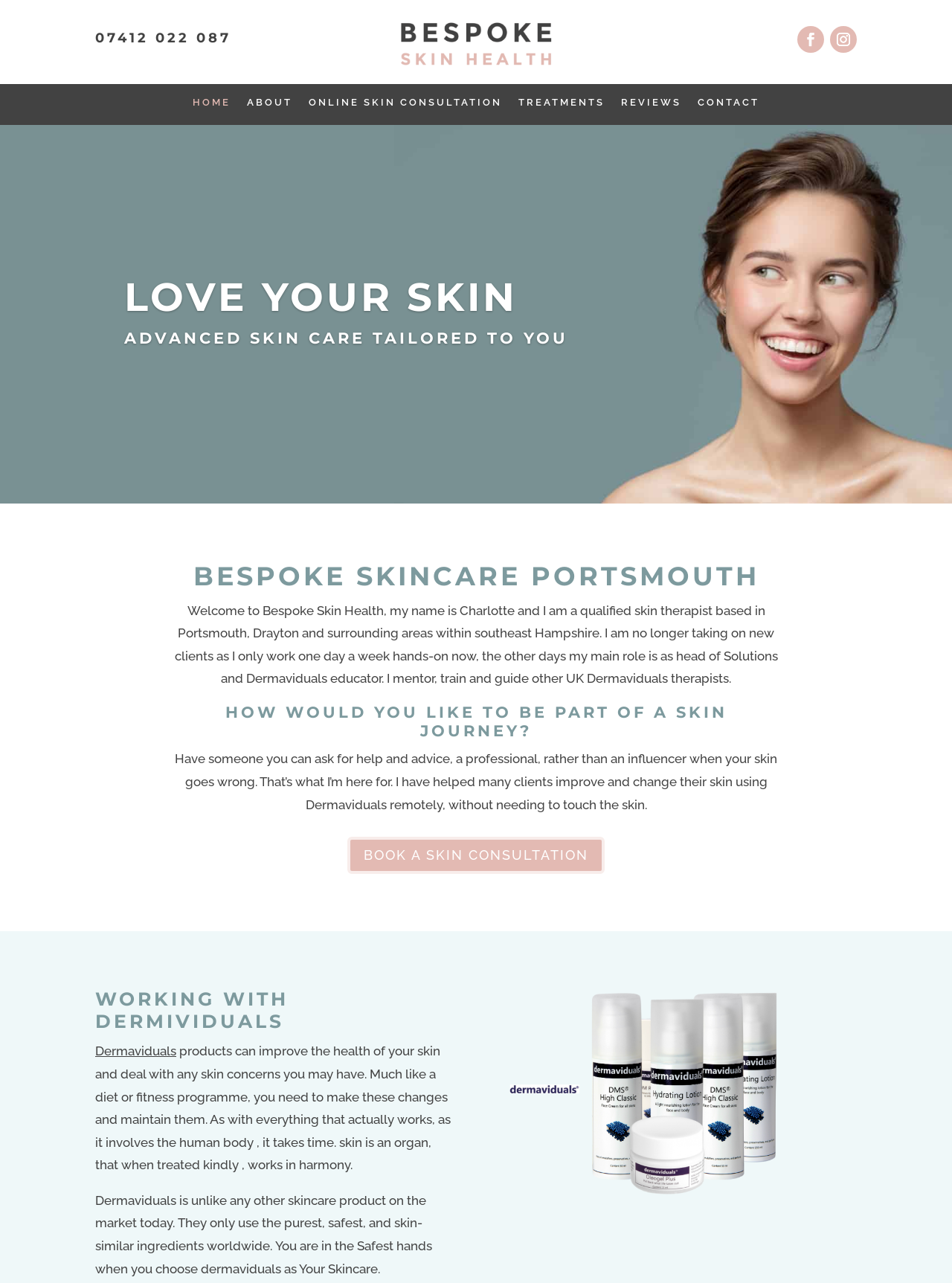What is the purpose of the webpage?
Answer the question using a single word or phrase, according to the image.

custom facial treatments